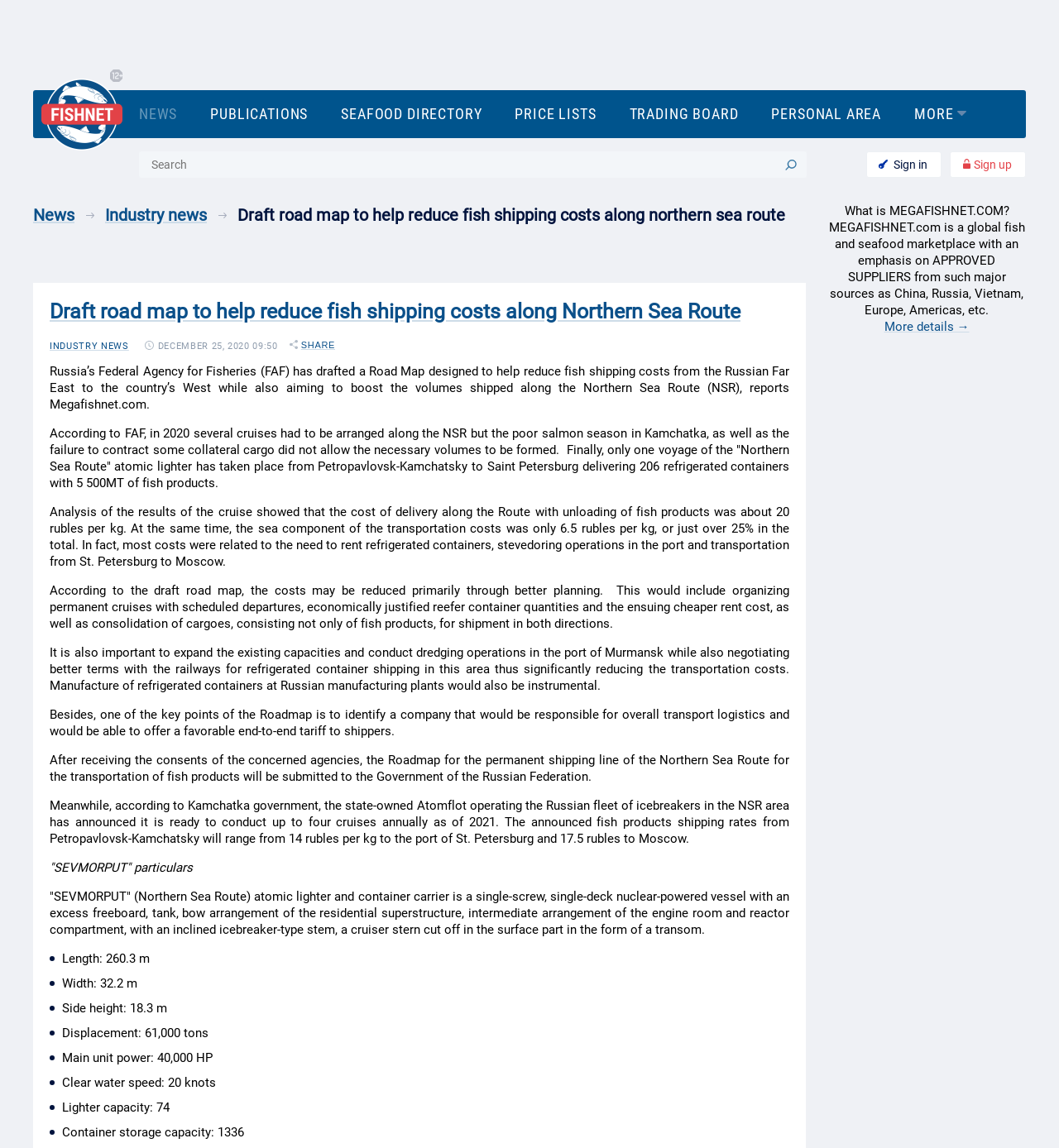What is the function of Atomflot?
Please ensure your answer is as detailed and informative as possible.

According to Kamchatka government, the state-owned Atomflot operating the Russian fleet of icebreakers in the NSR area has announced it is ready to conduct up to four cruises annually as of 2021.